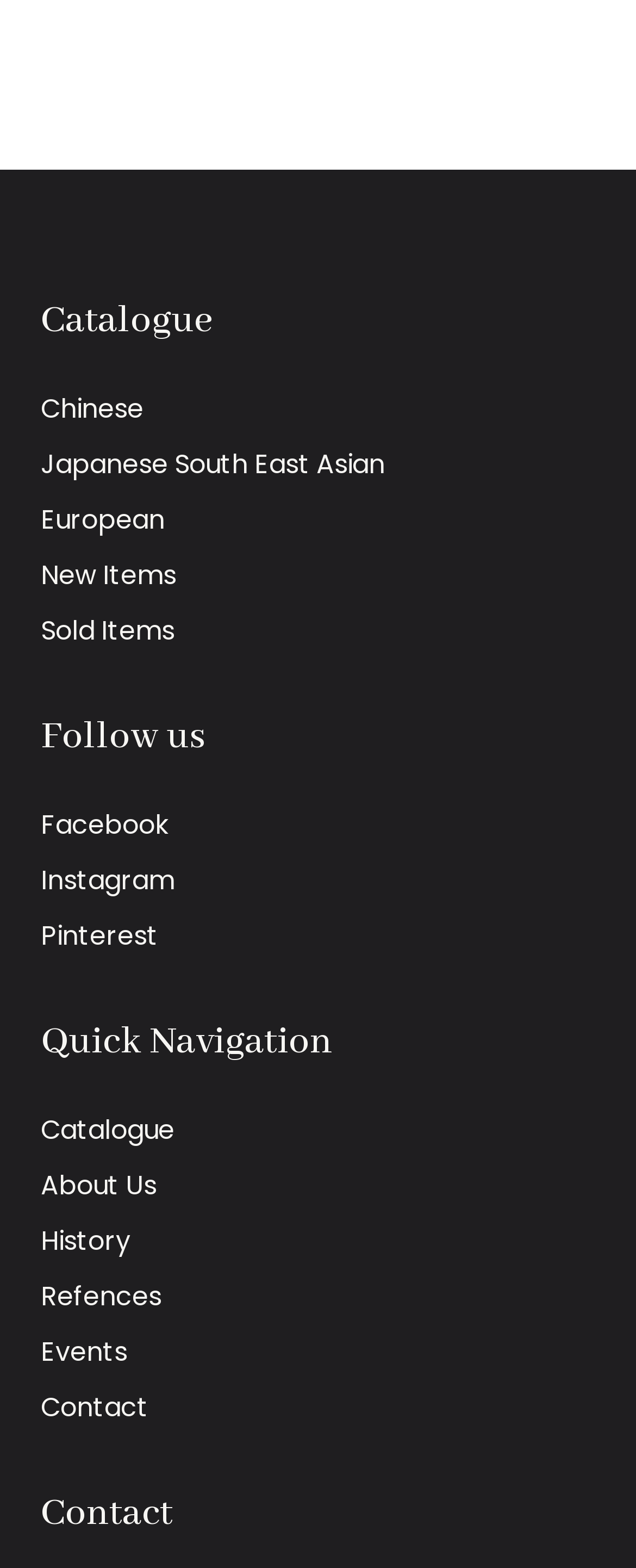Respond with a single word or phrase for the following question: 
What is the second static text?

Follow us